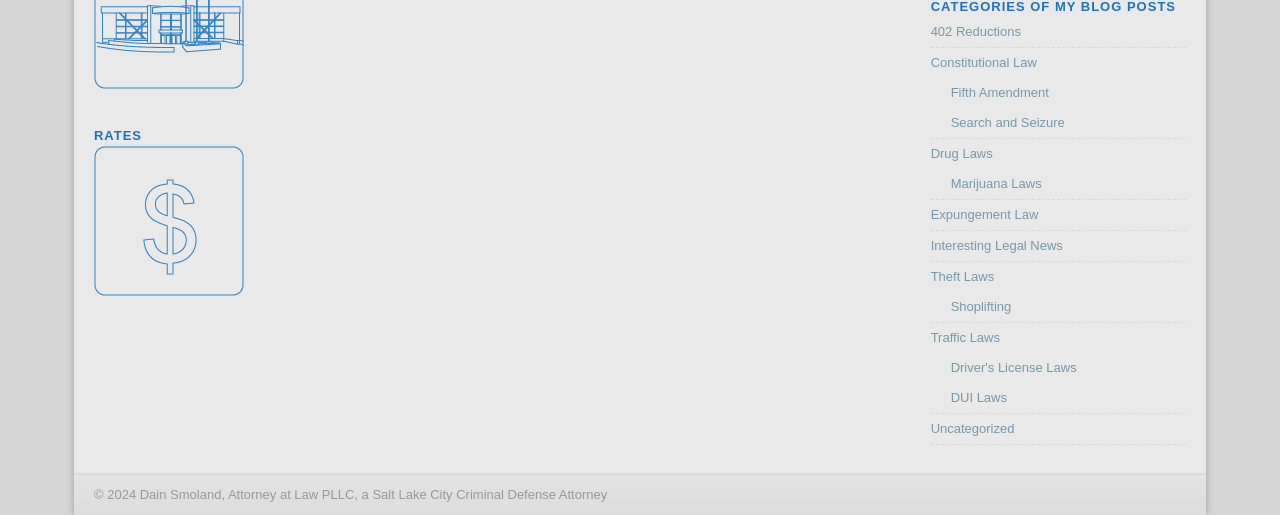Specify the bounding box coordinates of the region I need to click to perform the following instruction: "Click on 'RATES'". The coordinates must be four float numbers in the range of 0 to 1, i.e., [left, top, right, bottom].

[0.073, 0.243, 0.212, 0.283]